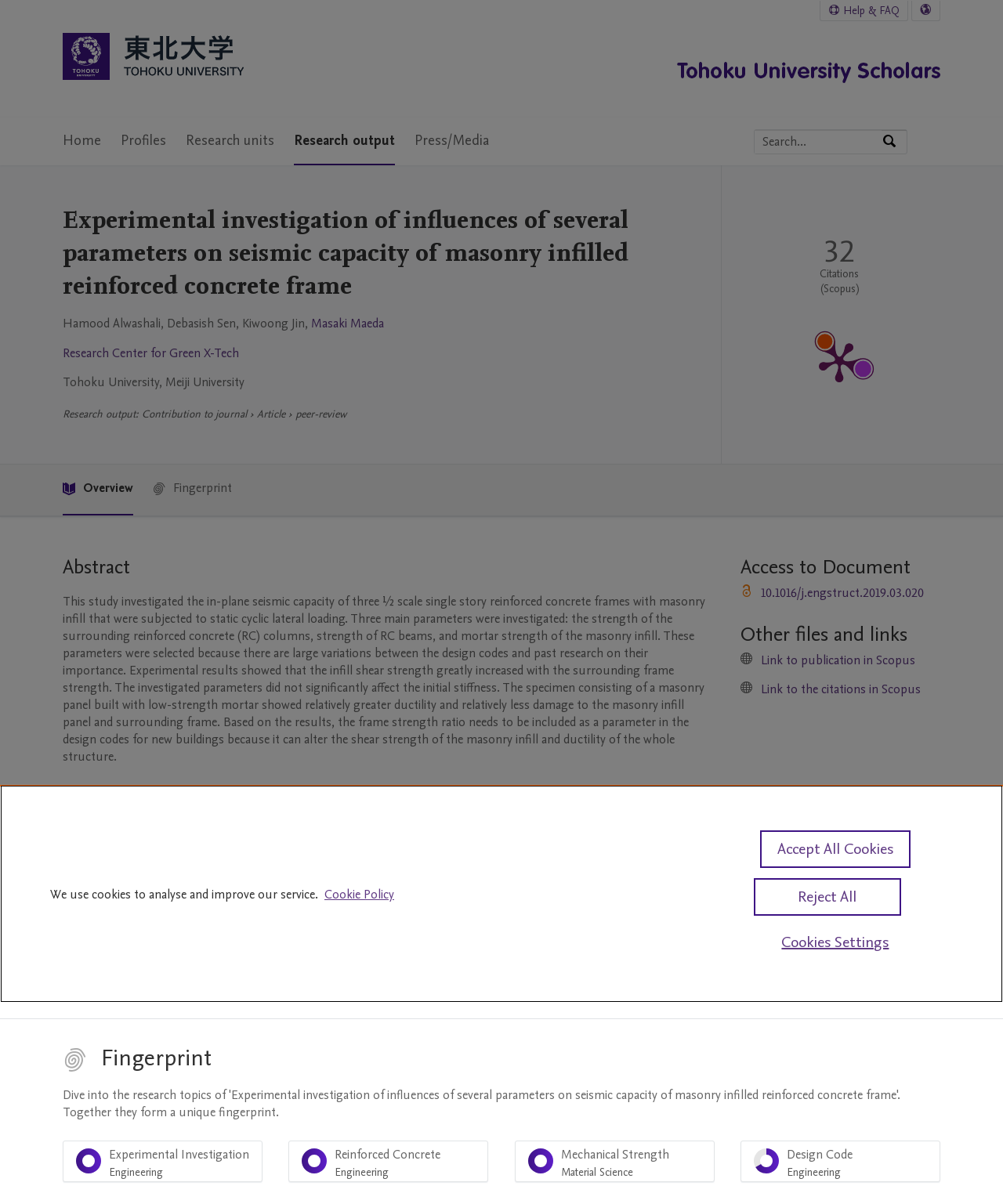Locate the bounding box of the UI element with the following description: "Experimental Investigation Engineering 100%".

[0.062, 0.947, 0.262, 0.982]